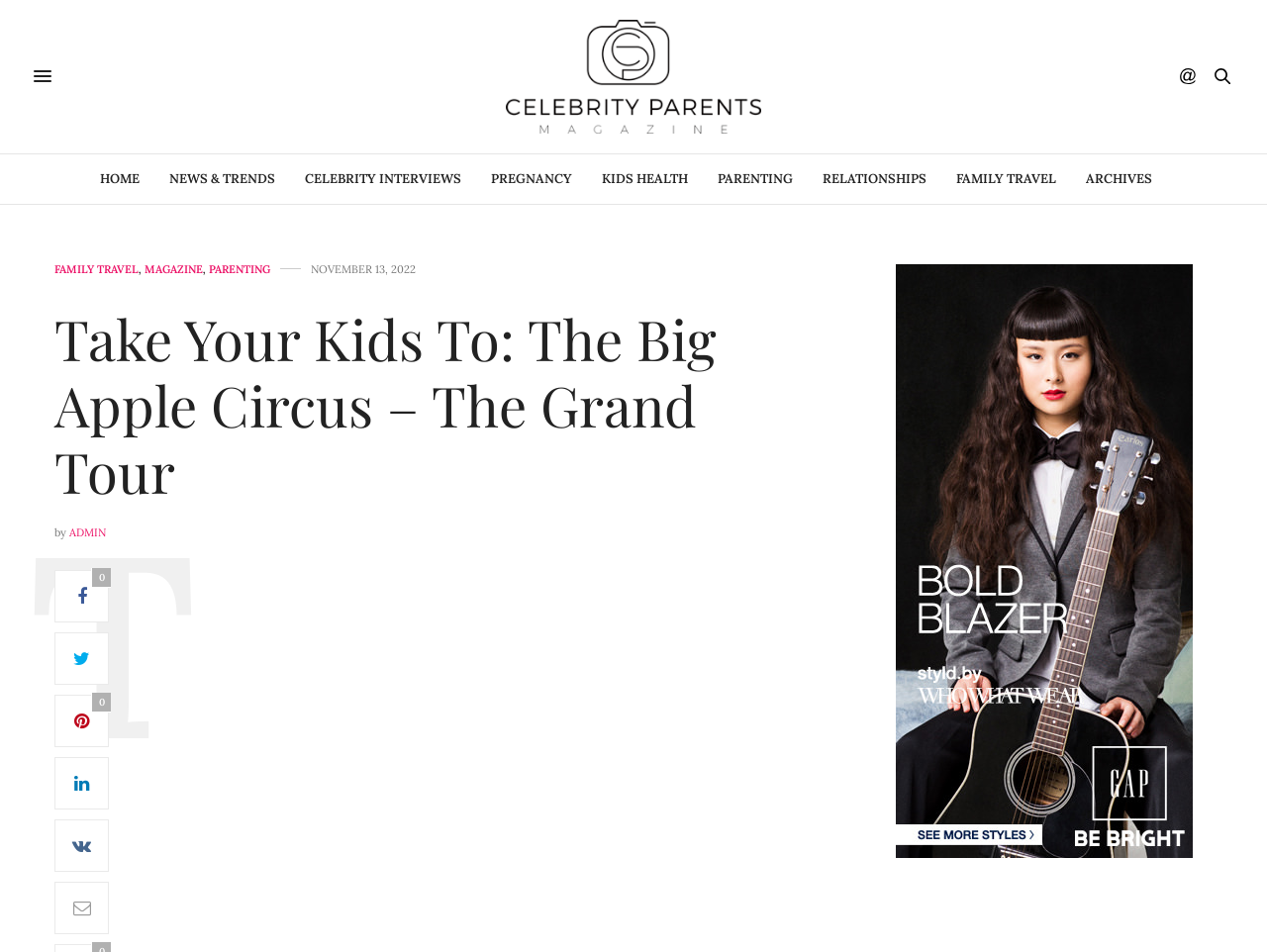What is the topic of the main article?
Refer to the image and provide a one-word or short phrase answer.

The Big Apple Circus